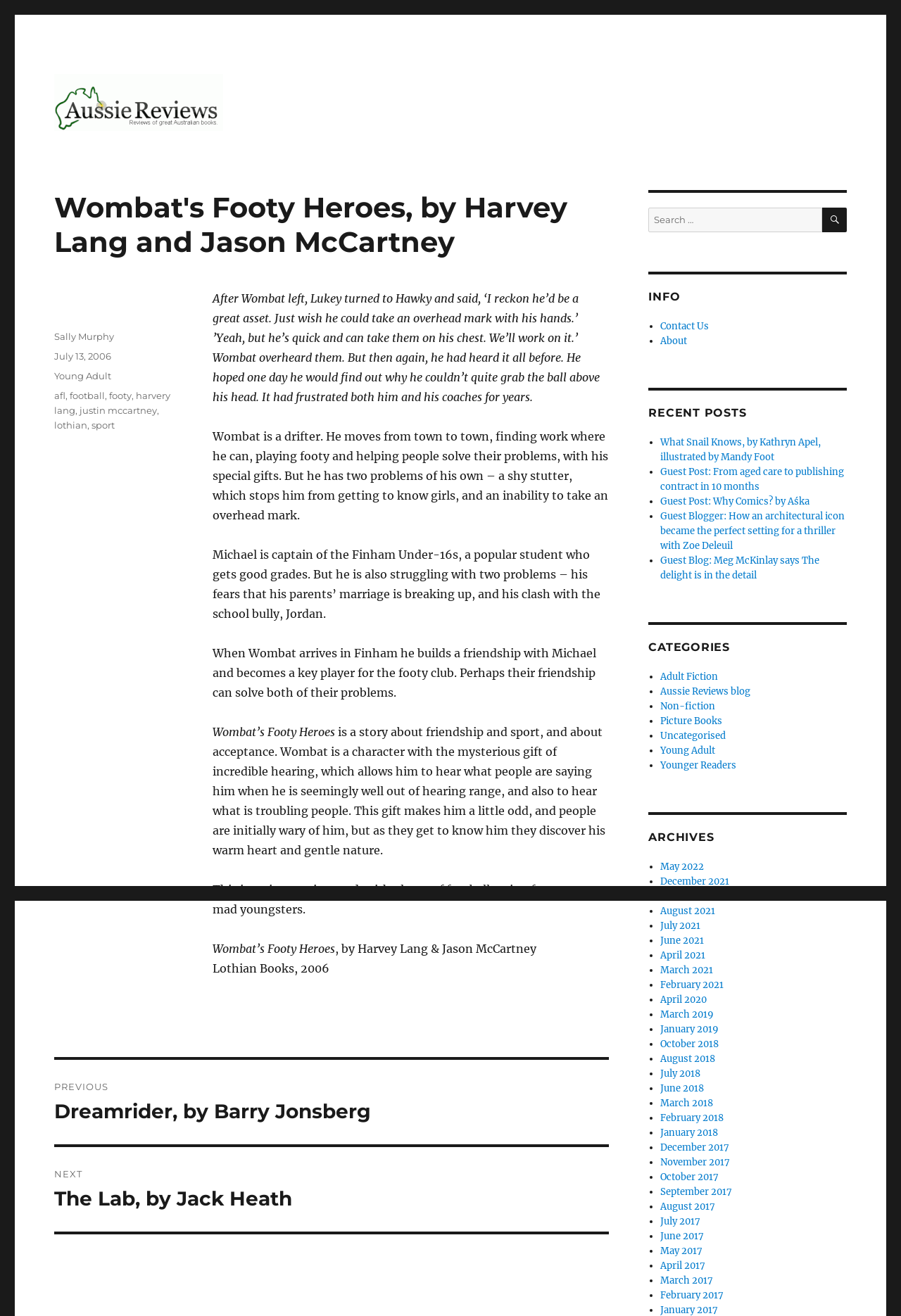Determine the main headline from the webpage and extract its text.

Wombat's Footy Heroes, by Harvey Lang and Jason McCartney